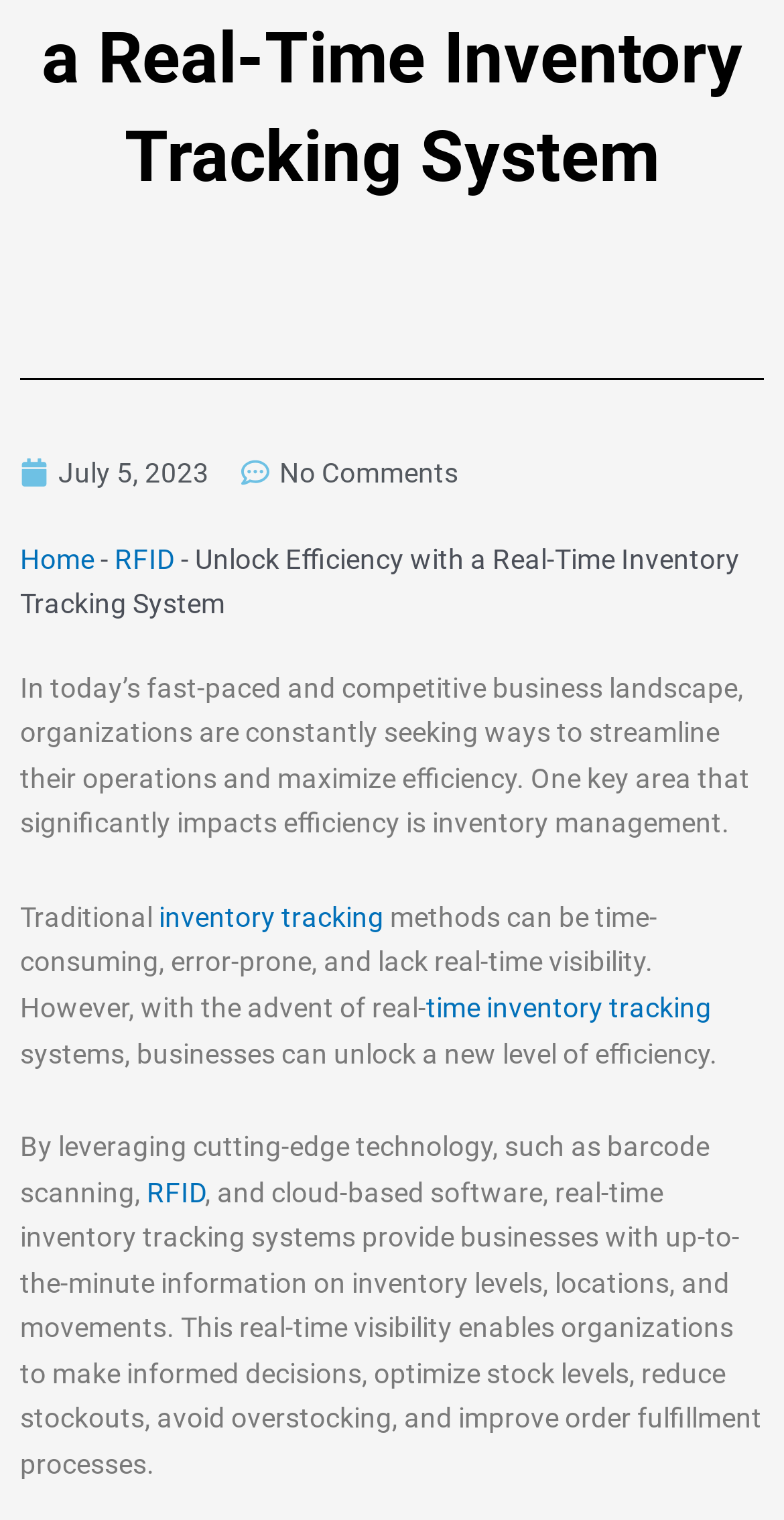Please reply to the following question using a single word or phrase: 
What is the date of the latest article?

July 5, 2023